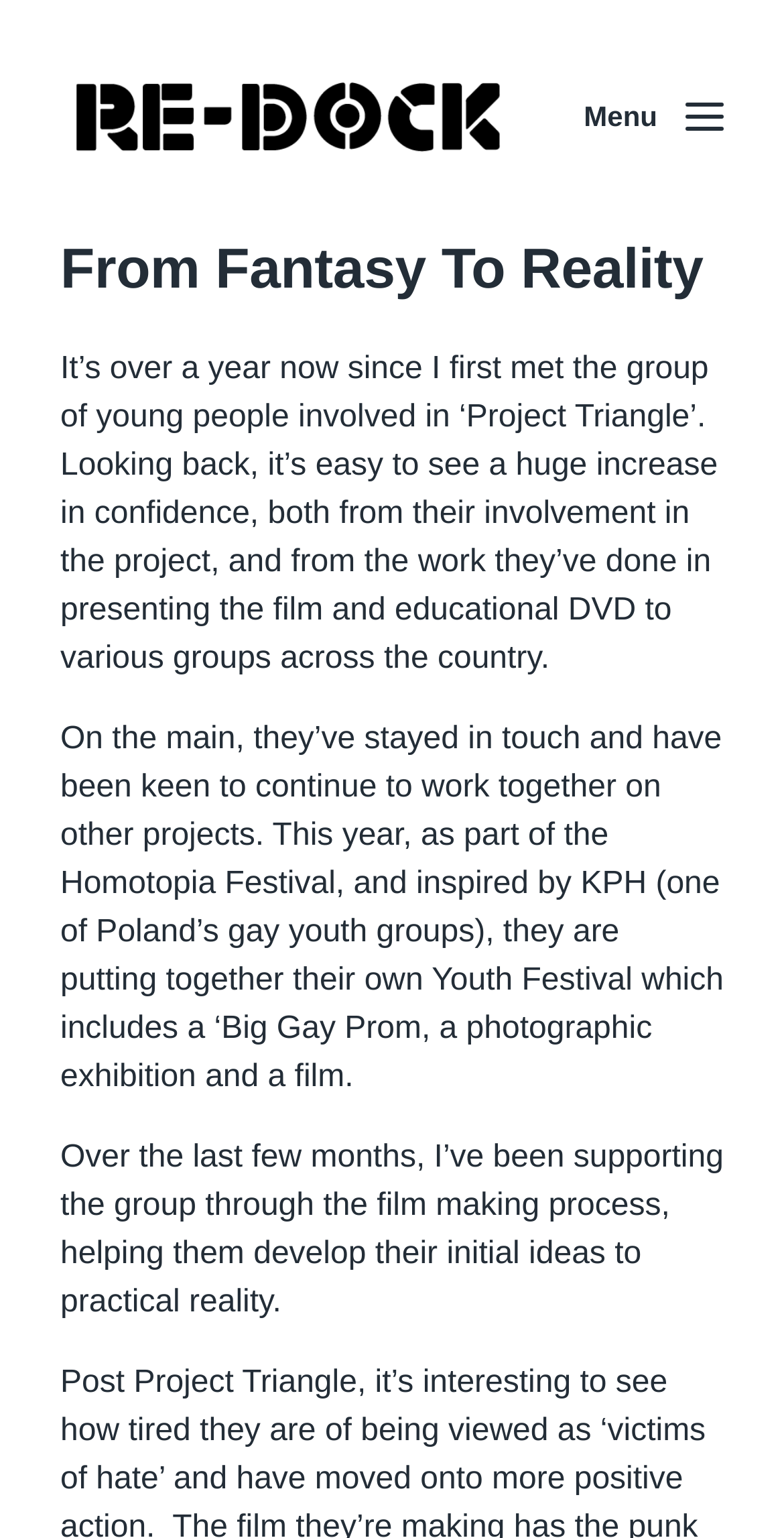Please respond in a single word or phrase: 
How long has it been since the author first met the group?

Over a year